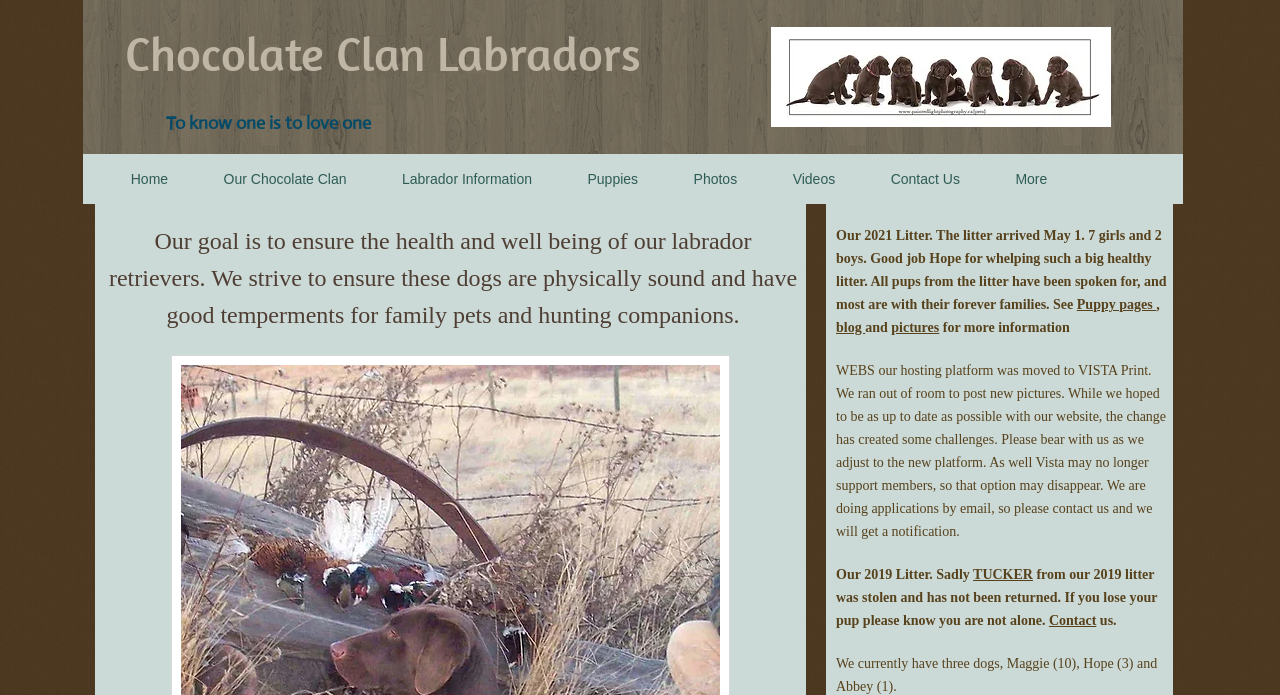Predict the bounding box coordinates of the UI element that matches this description: "Our Chocolate Clan". The coordinates should be in the format [left, top, right, bottom] with each value between 0 and 1.

[0.153, 0.232, 0.292, 0.283]